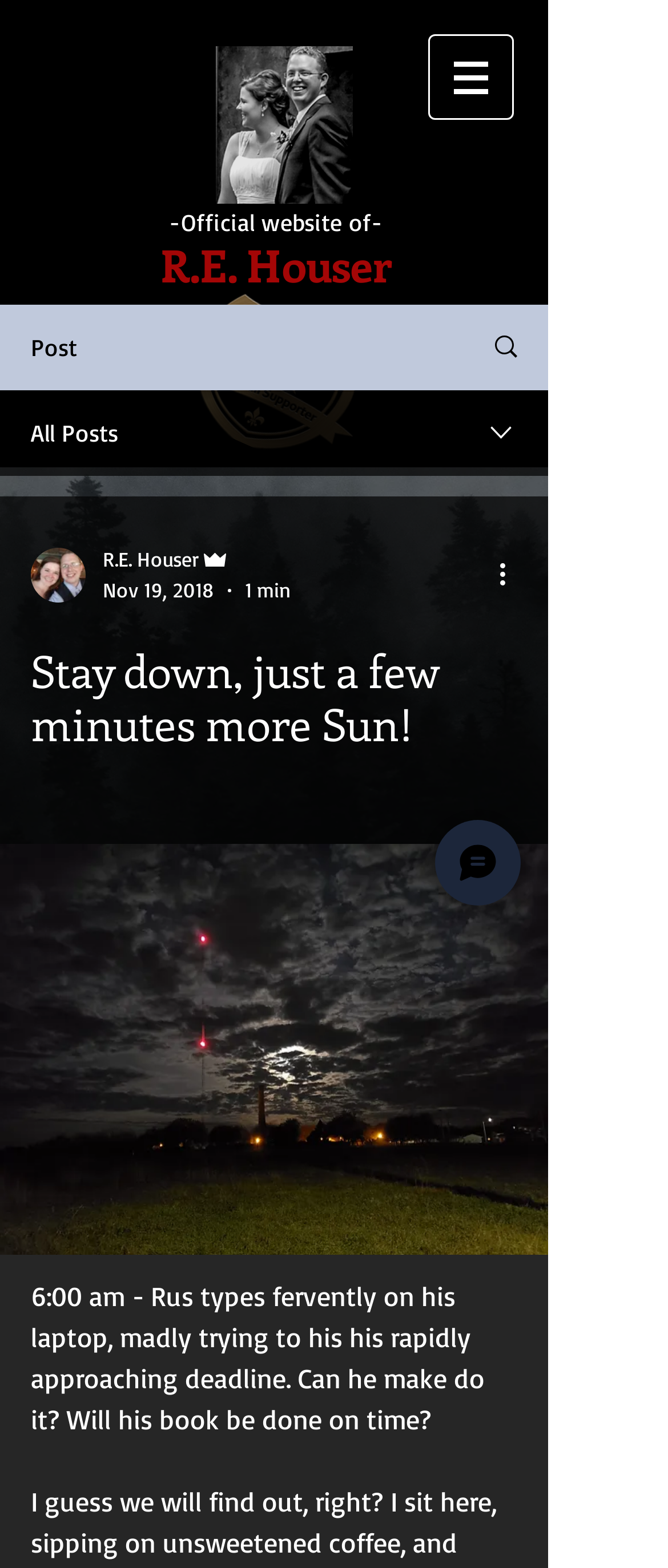Identify the bounding box coordinates for the UI element described as follows: aria-label="More actions". Use the format (top-left x, top-left y, bottom-right x, bottom-right y) and ensure all values are floating point numbers between 0 and 1.

[0.738, 0.354, 0.8, 0.38]